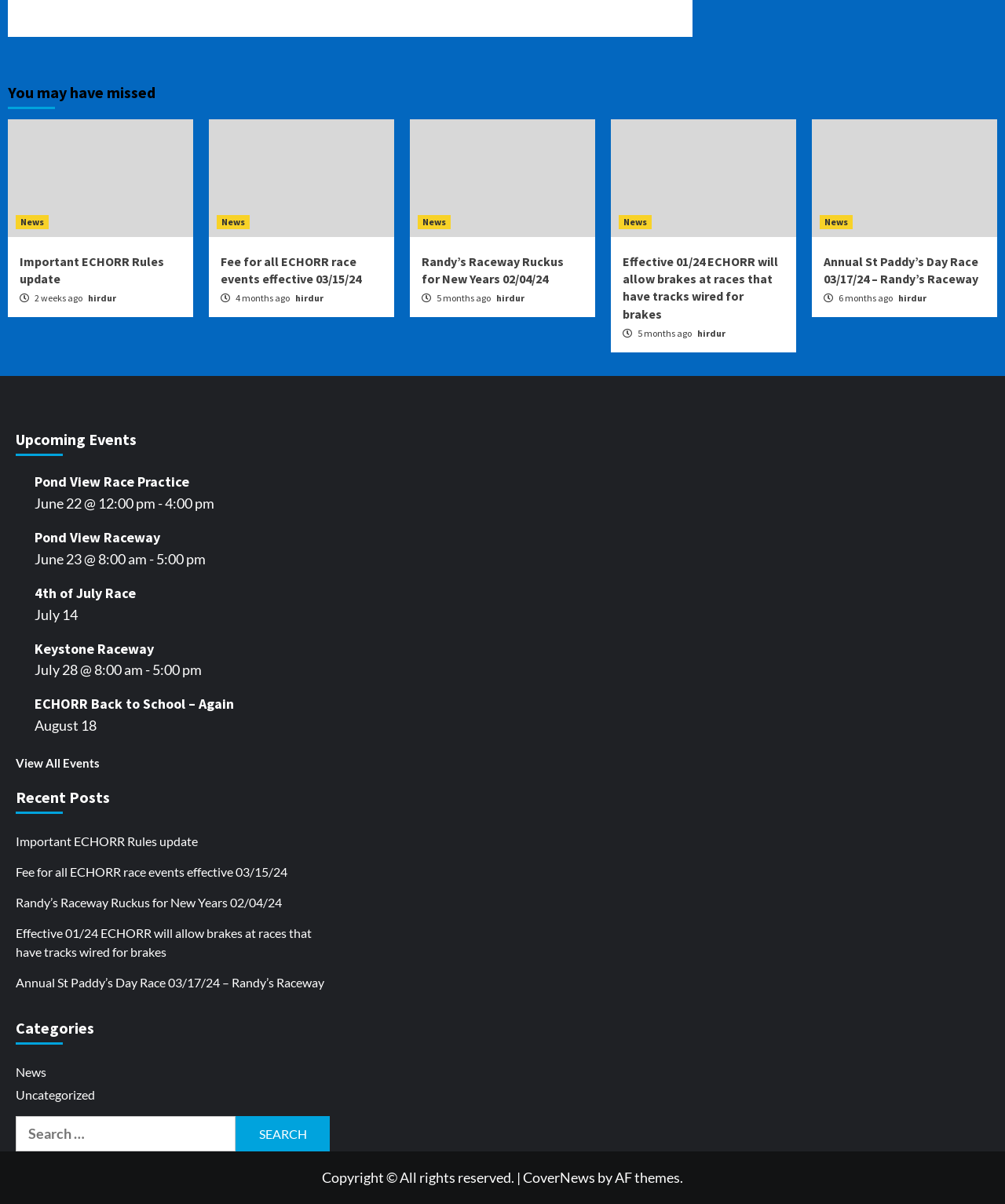Answer the question briefly using a single word or phrase: 
What is the date of the '4th of July Race' event?

July 14